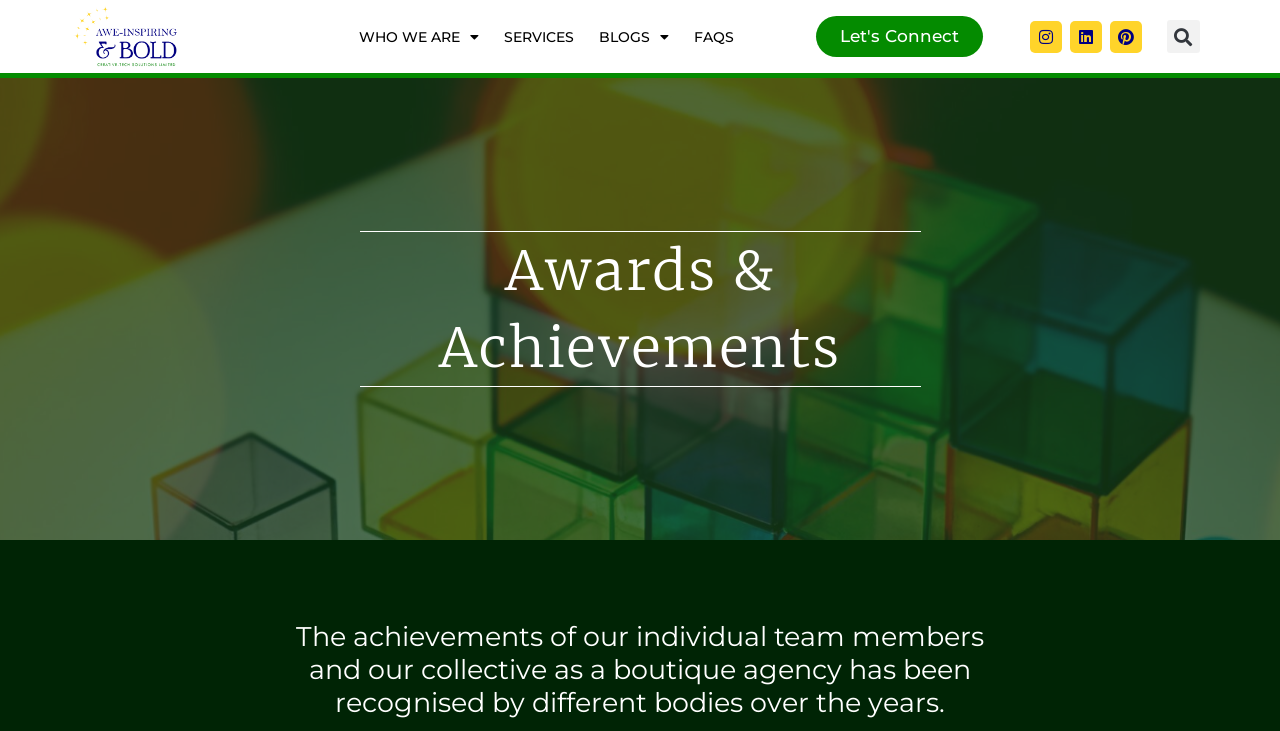What is the purpose of the search button?
Using the image, answer in one word or phrase.

To search the website